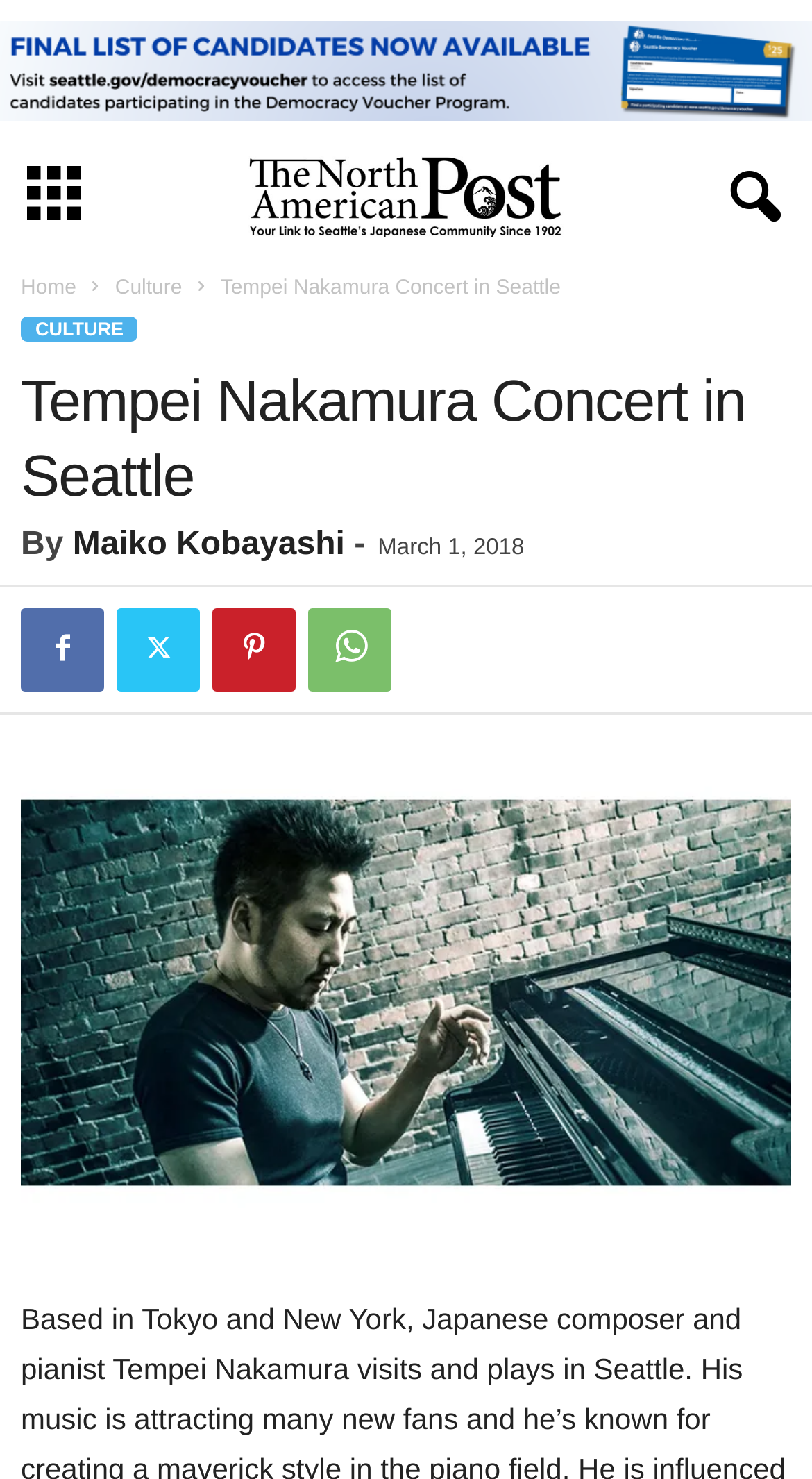Please predict the bounding box coordinates of the element's region where a click is necessary to complete the following instruction: "Click the Maiko Kobayashi link". The coordinates should be represented by four float numbers between 0 and 1, i.e., [left, top, right, bottom].

[0.09, 0.357, 0.425, 0.381]